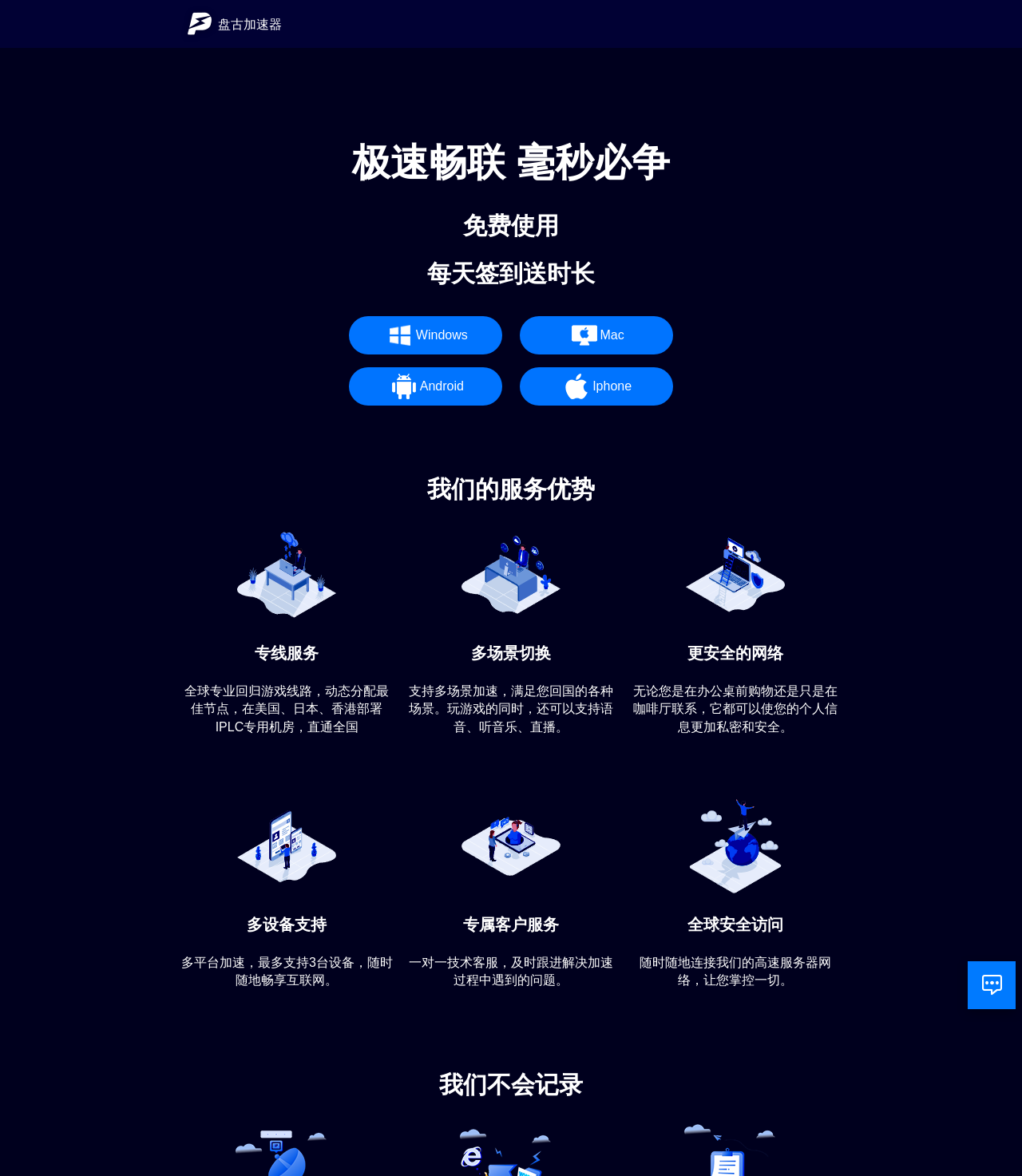What platforms does the accelerator service support?
Carefully analyze the image and provide a detailed answer to the question.

The webpage has links to different platforms, including Windows, Mac, Android, and iPhone, which suggests that the accelerator service supports these platforms. The links are accompanied by images of the respective platform logos, further indicating that the service is compatible with these platforms.